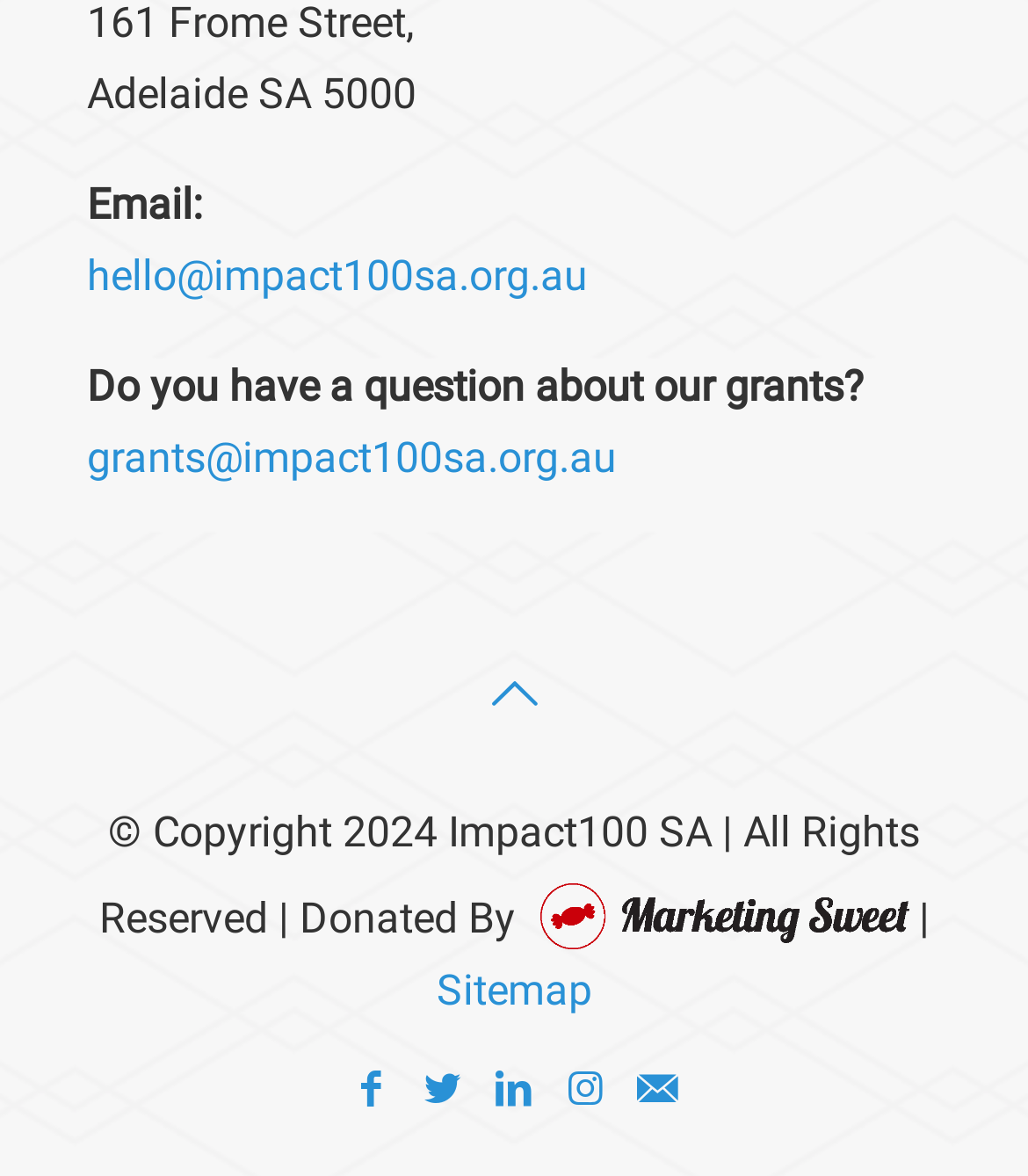Locate the bounding box coordinates of the element I should click to achieve the following instruction: "Send an email to hello@impact100sa.org.au".

[0.085, 0.213, 0.572, 0.256]